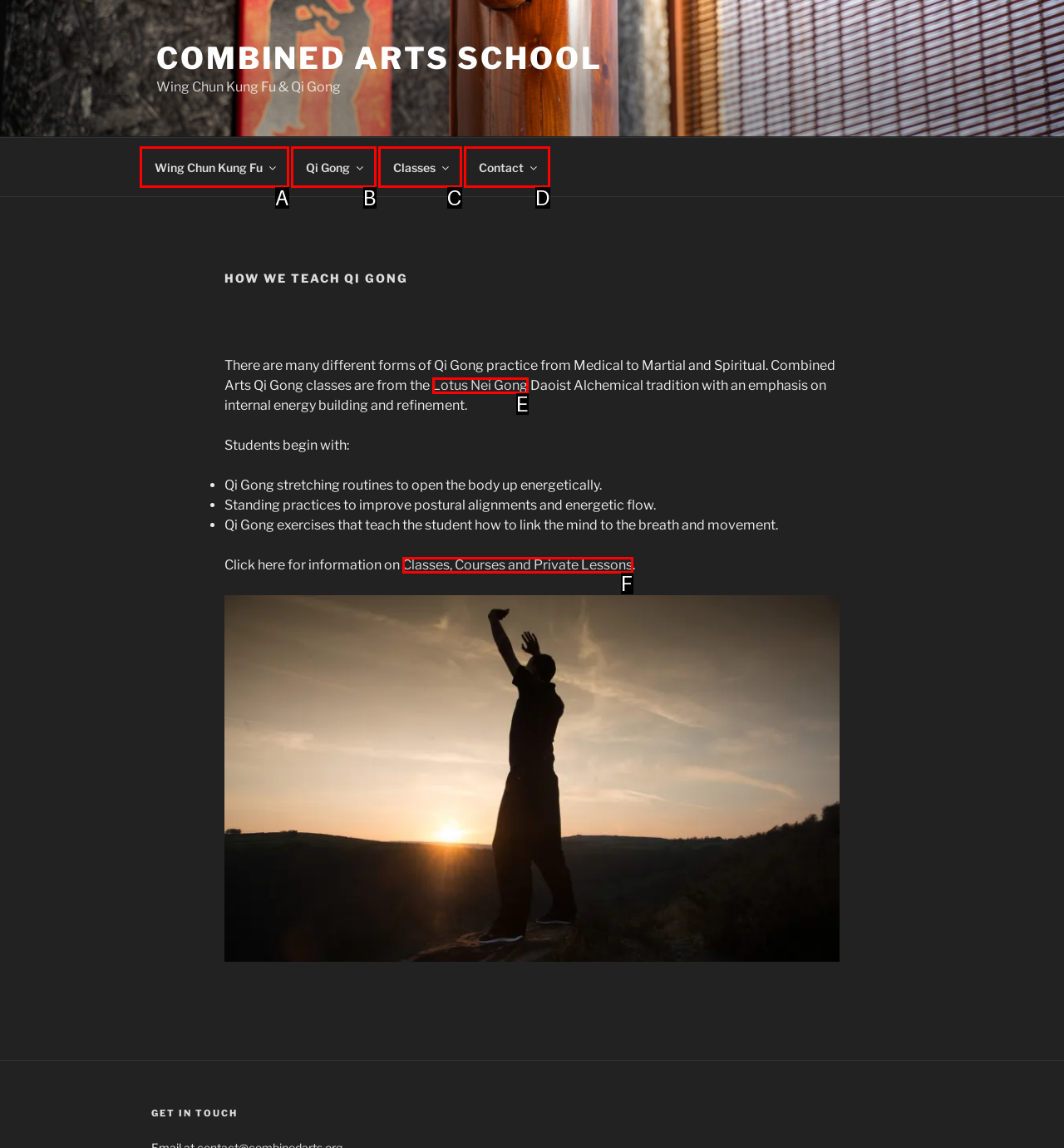Based on the description: Qi Gong, identify the matching lettered UI element.
Answer by indicating the letter from the choices.

B